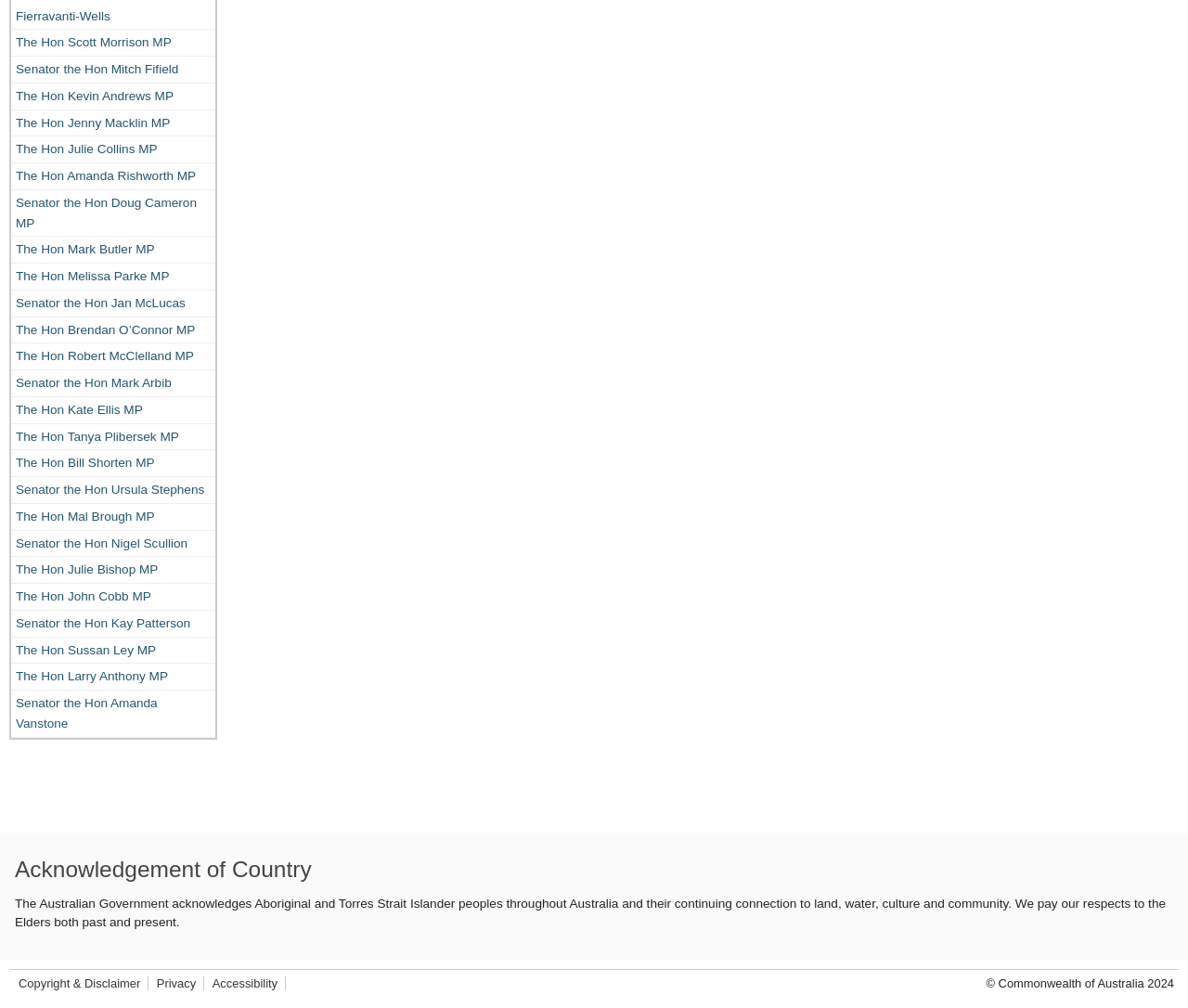Find the bounding box of the UI element described as: "Accessibility". The bounding box coordinates should be given as four float values between 0 and 1, i.e., [left, top, right, bottom].

[0.179, 0.969, 0.234, 0.983]